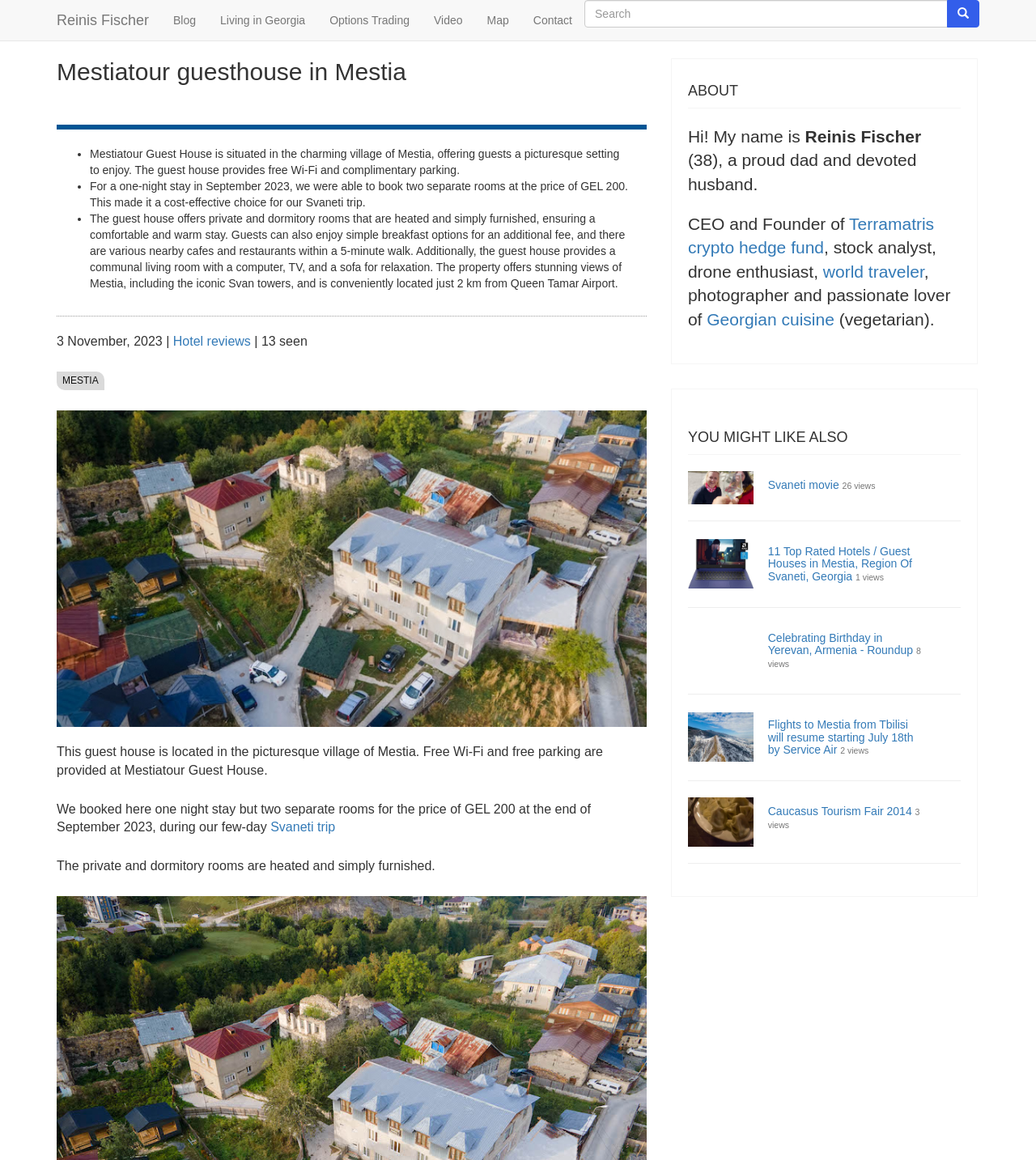What is the name of the founder of Terramatris crypto hedge fund?
Respond with a short answer, either a single word or a phrase, based on the image.

Reinis Fischer